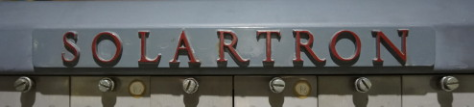Offer an in-depth caption for the image presented.

The image features the word "SOLARTRON" prominently displayed on the front panel of an analog computer from the late 1950s. The letters are styled in a striking red against a subdued blue background, evoking a sense of nostalgia for the era of early electronic computing. Below the name, several round metal knobs are visible, indicative of the machine's operational features, which likely included controls for various computing functions. This artifact represents the technological advancements of its time, showcasing Solartron's significance as a leading manufacturer of analog computers in the UK, particularly known for their innovative designs during the 1950s and beyond. The computer is currently on display at the Museum for the History of Science in Gent, Belgium, where it serves as a historical testament to the evolution of computational technology.